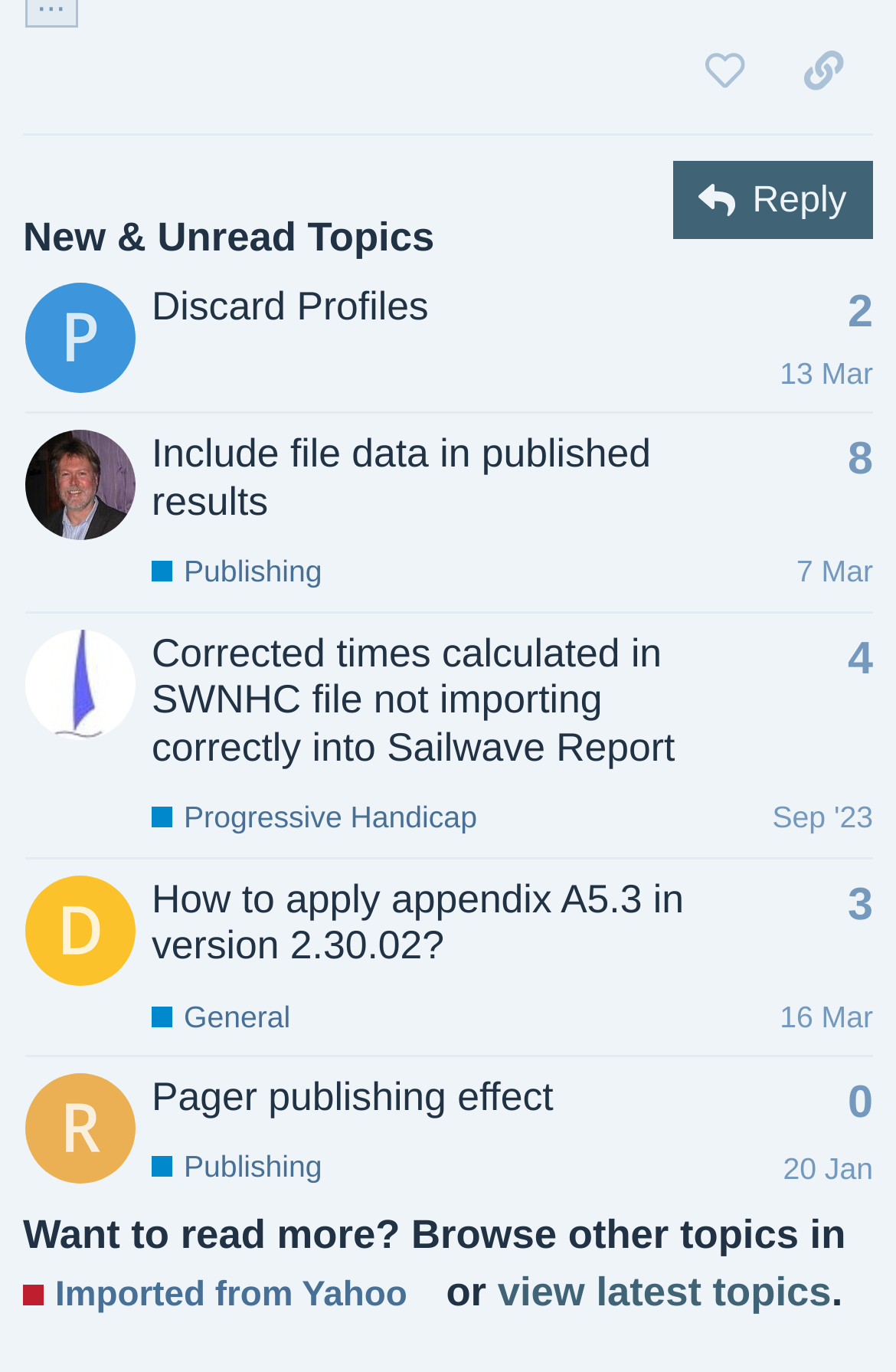How many topics are listed?
From the image, provide a succinct answer in one word or a short phrase.

4